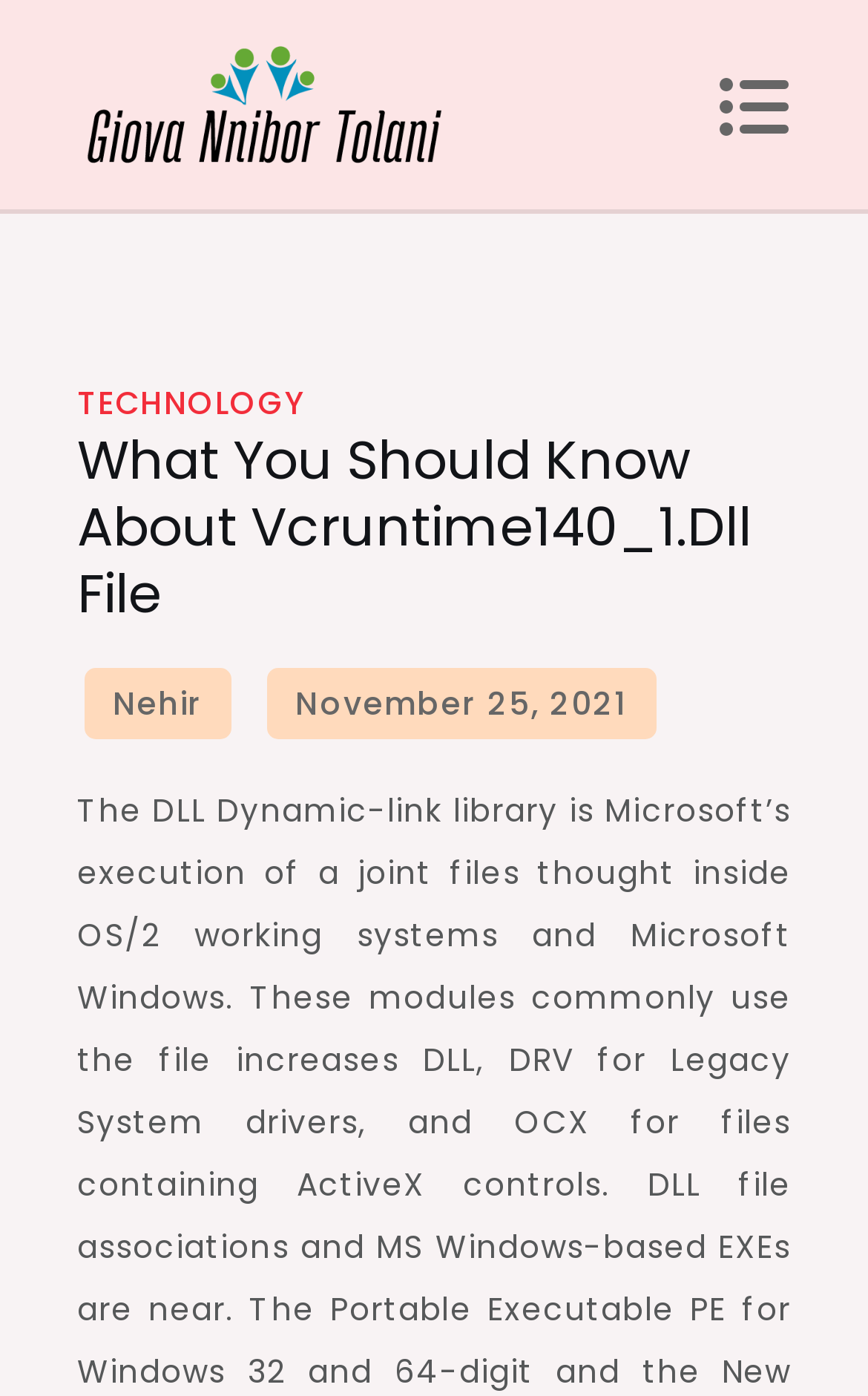Locate the bounding box of the UI element based on this description: "Technology". Provide four float numbers between 0 and 1 as [left, top, right, bottom].

[0.088, 0.272, 0.35, 0.306]